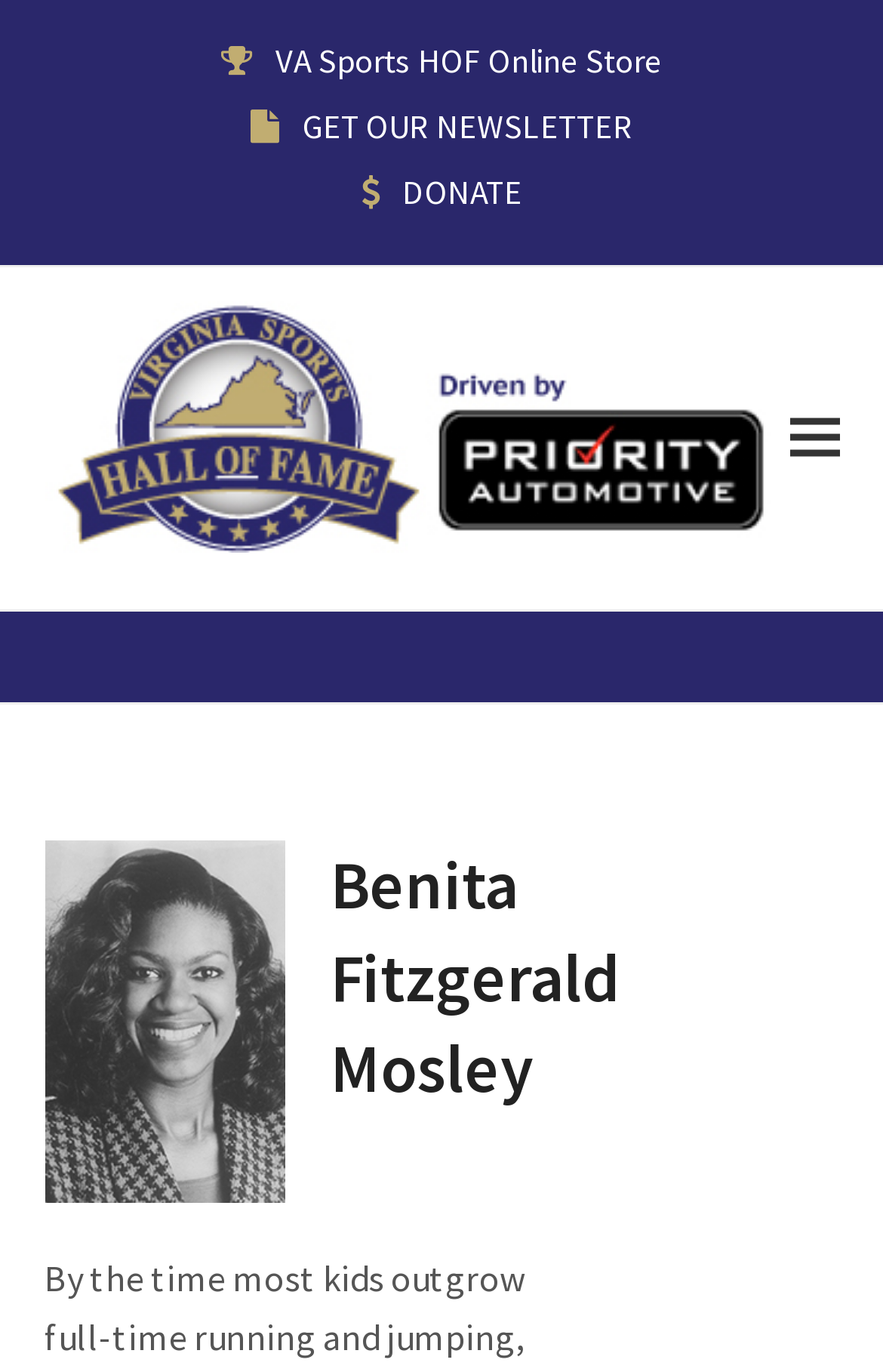What is the name of the organization in the logo?
Please provide a detailed and thorough answer to the question.

By examining the image element within the layout table, I found that the logo has a description 'Virginia Sports Hall of Fame'. This logo is located at the top-left corner of the page, with bounding box coordinates [0.05, 0.22, 0.883, 0.403].